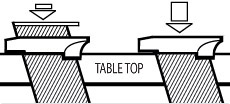Based on the visual content of the image, answer the question thoroughly: What direction of pressure is indicated by the arrow?

The arrow in the diagram on the left side of the image indicates the direction of pressure needed to ensure a proper fit of the adapter over the factory magazine, which is downward pressure.